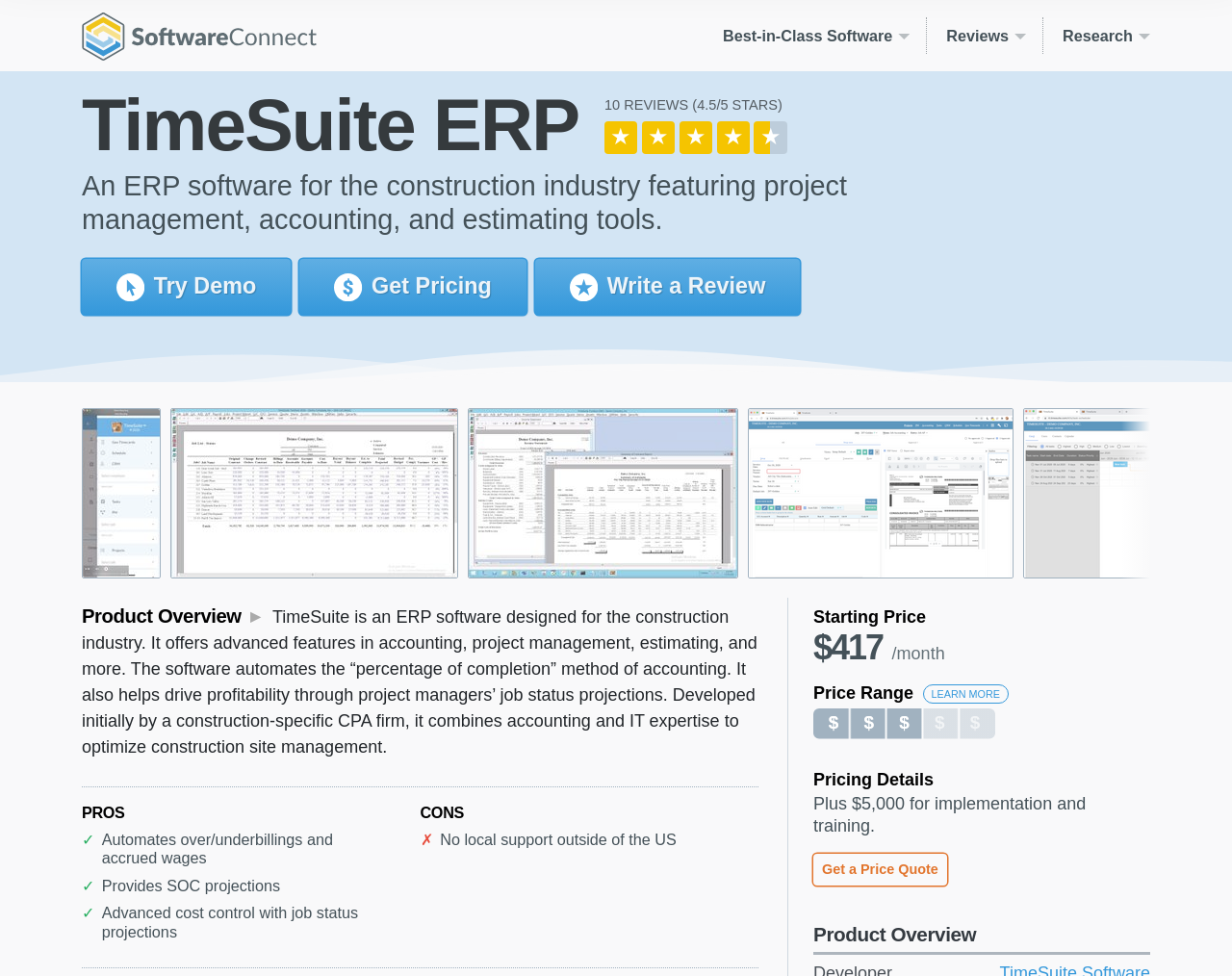Find the bounding box coordinates of the element I should click to carry out the following instruction: "Get a price quote".

[0.66, 0.875, 0.769, 0.907]